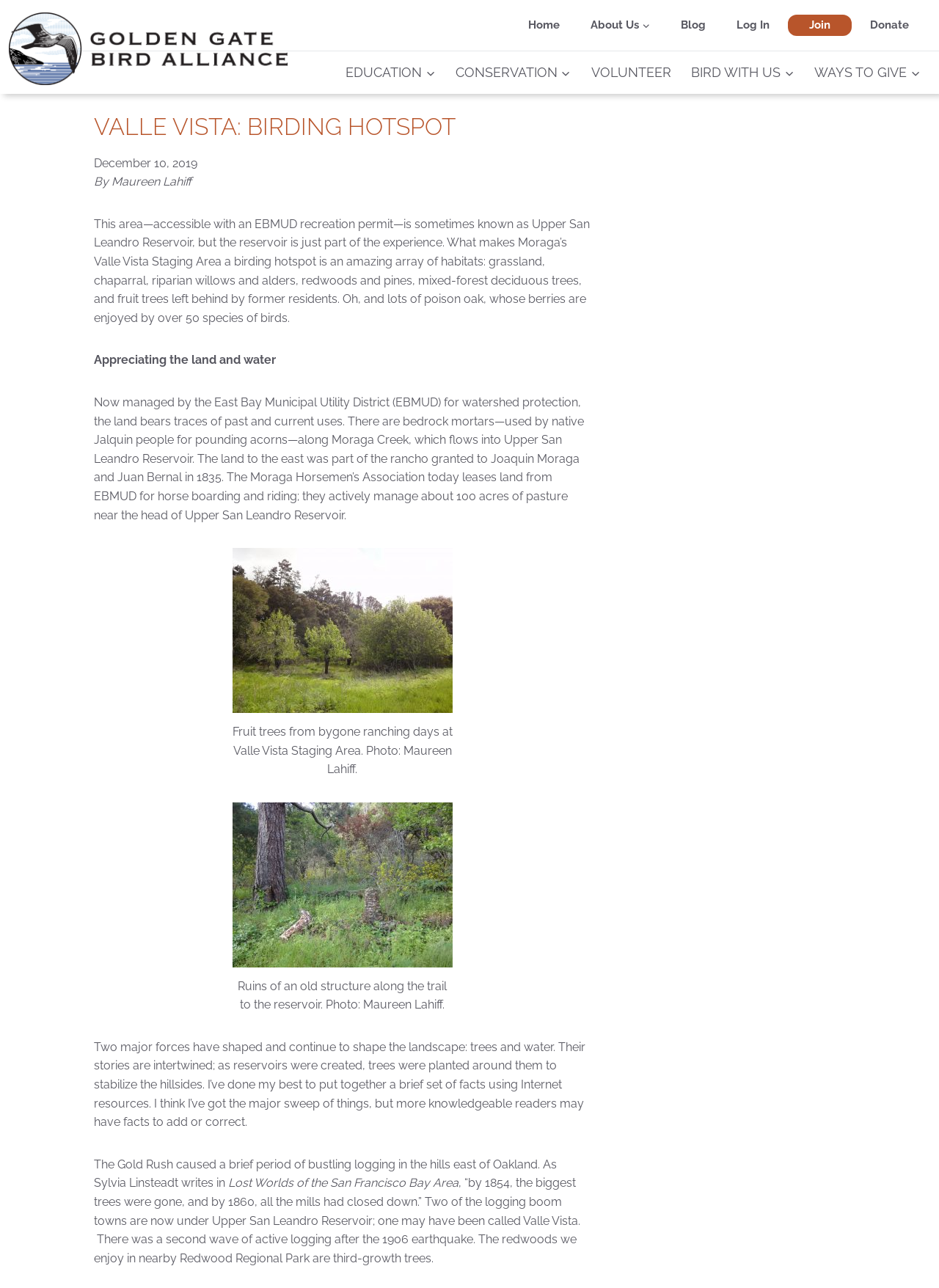Identify the bounding box coordinates of the section to be clicked to complete the task described by the following instruction: "Click on the 'BUSINESS' link". The coordinates should be four float numbers between 0 and 1, formatted as [left, top, right, bottom].

None